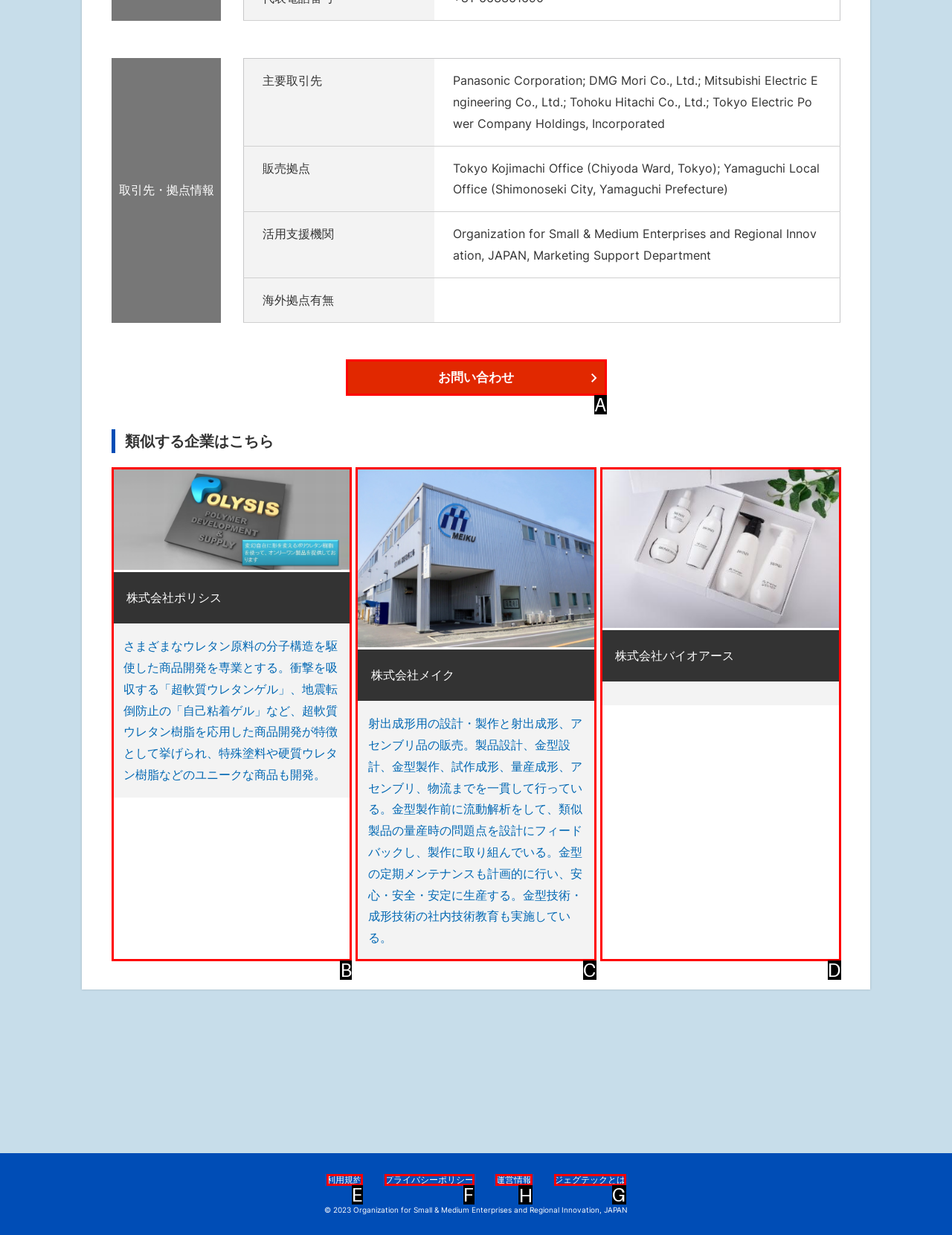Find the appropriate UI element to complete the task: Visit the '運営情報' page. Indicate your choice by providing the letter of the element.

H